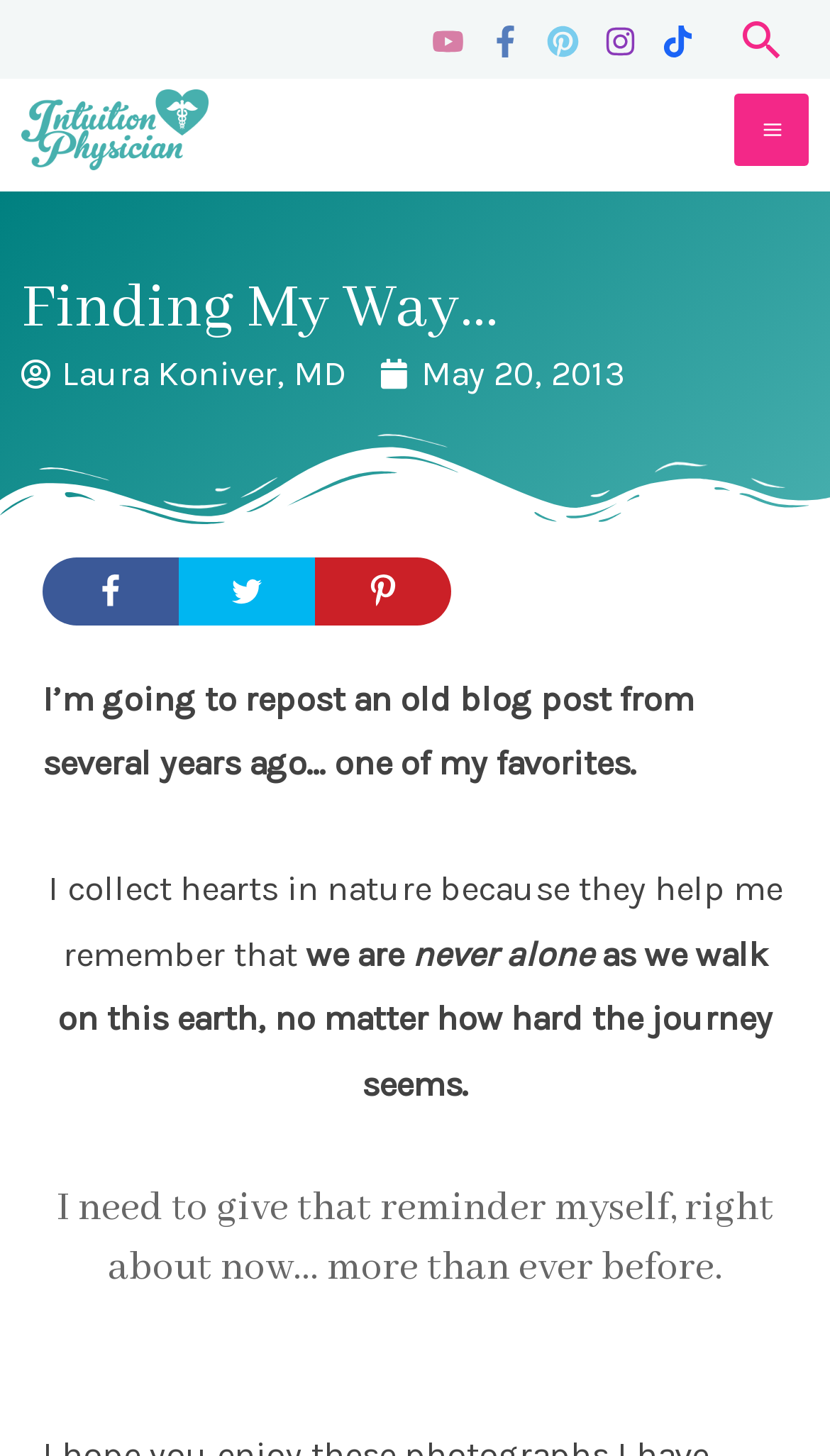Based on the element description "Main Menu", predict the bounding box coordinates of the UI element.

[0.886, 0.064, 0.974, 0.115]